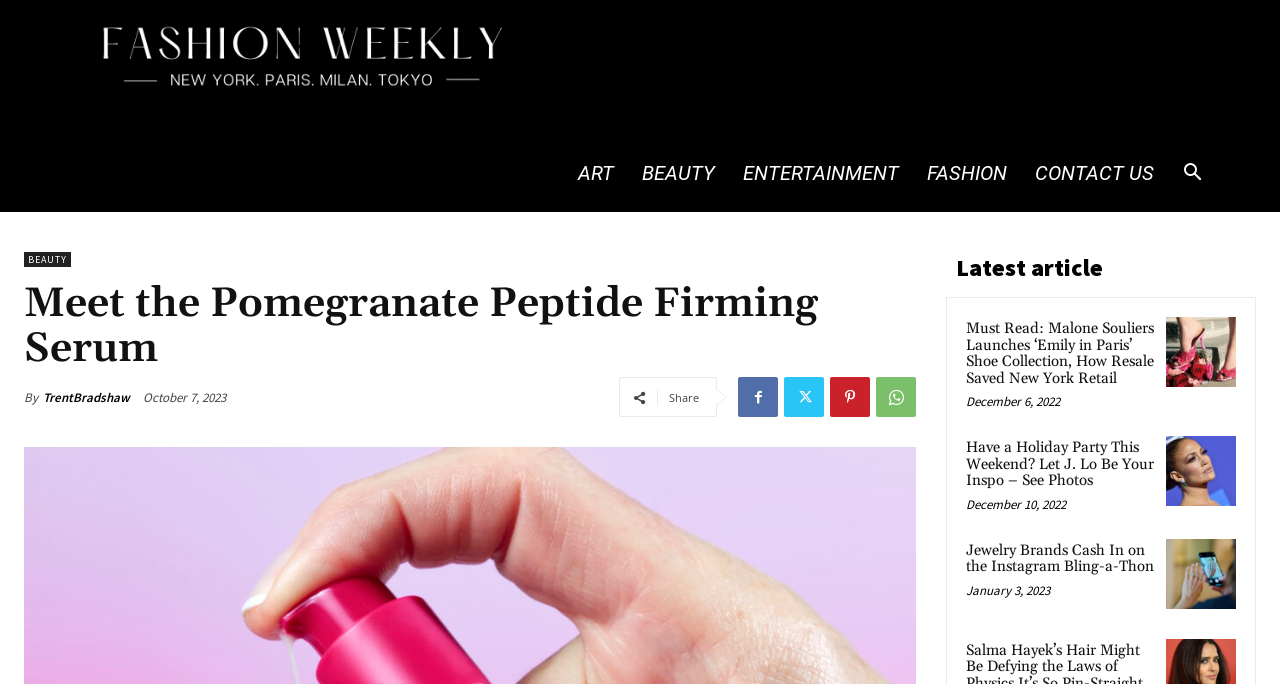Pinpoint the bounding box coordinates of the area that should be clicked to complete the following instruction: "Read the latest article". The coordinates must be given as four float numbers between 0 and 1, i.e., [left, top, right, bottom].

[0.911, 0.463, 0.966, 0.566]